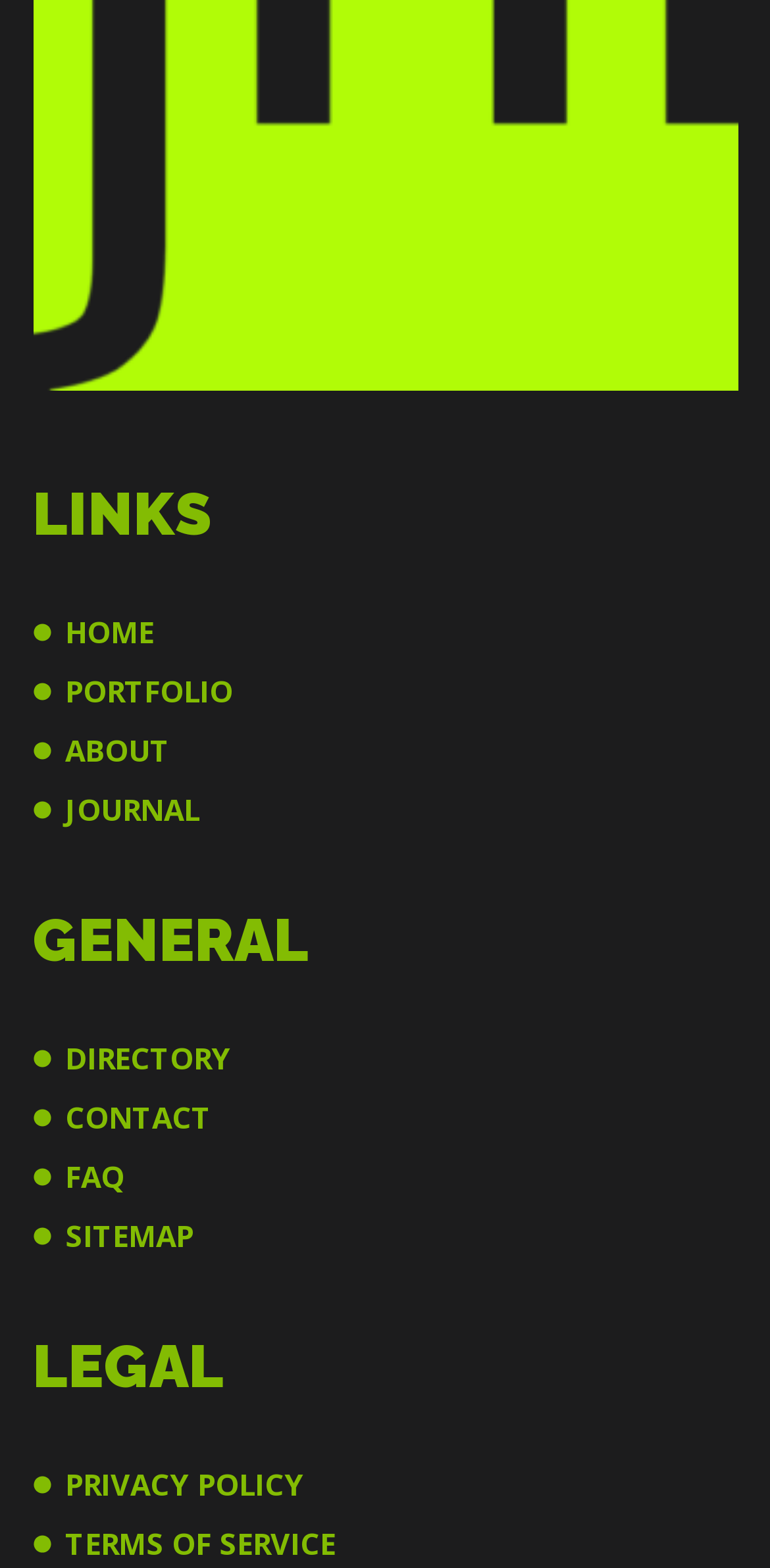Provide the bounding box coordinates for the UI element that is described as: "alt="Jordan Halsey Logo" title="jrh-main-logo-512_02"".

[0.042, 0.009, 0.958, 0.035]